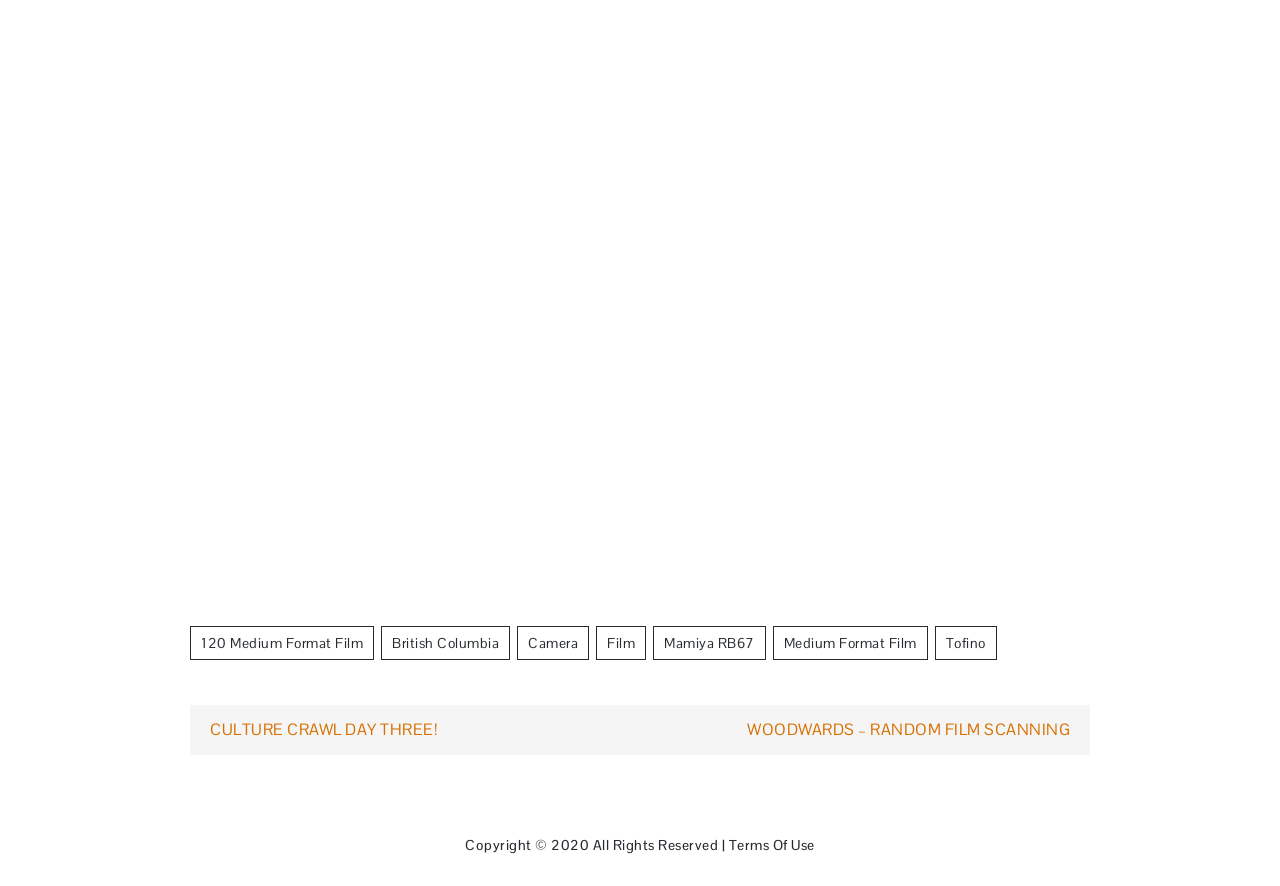Locate the bounding box of the UI element described by: "WoodWards – Random Film scanning" in the given webpage screenshot.

[0.584, 0.811, 0.836, 0.835]